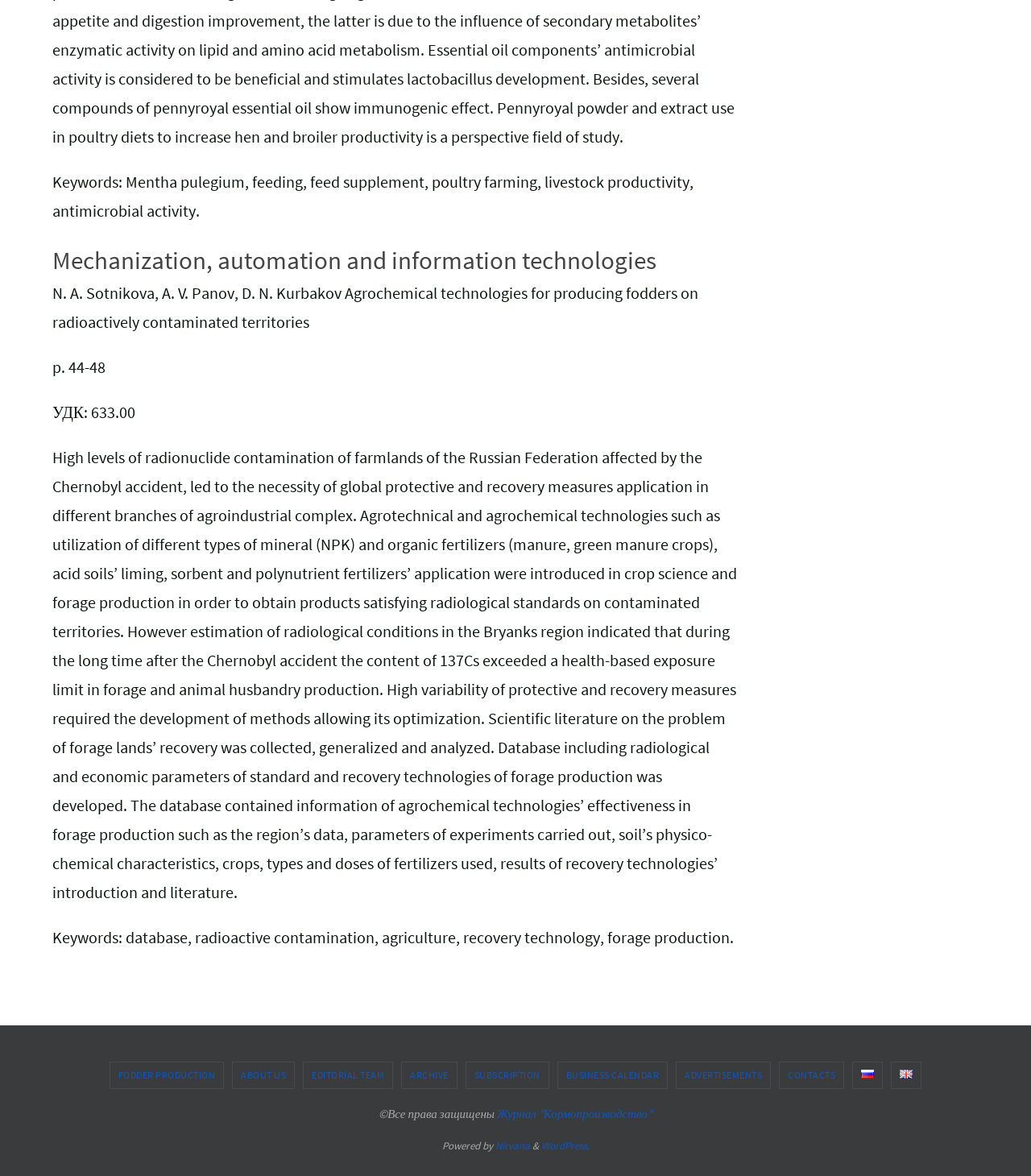What is the name of the journal?
Analyze the image and deliver a detailed answer to the question.

The journal's name is mentioned at the bottom of the webpage, along with a link to the journal's website.